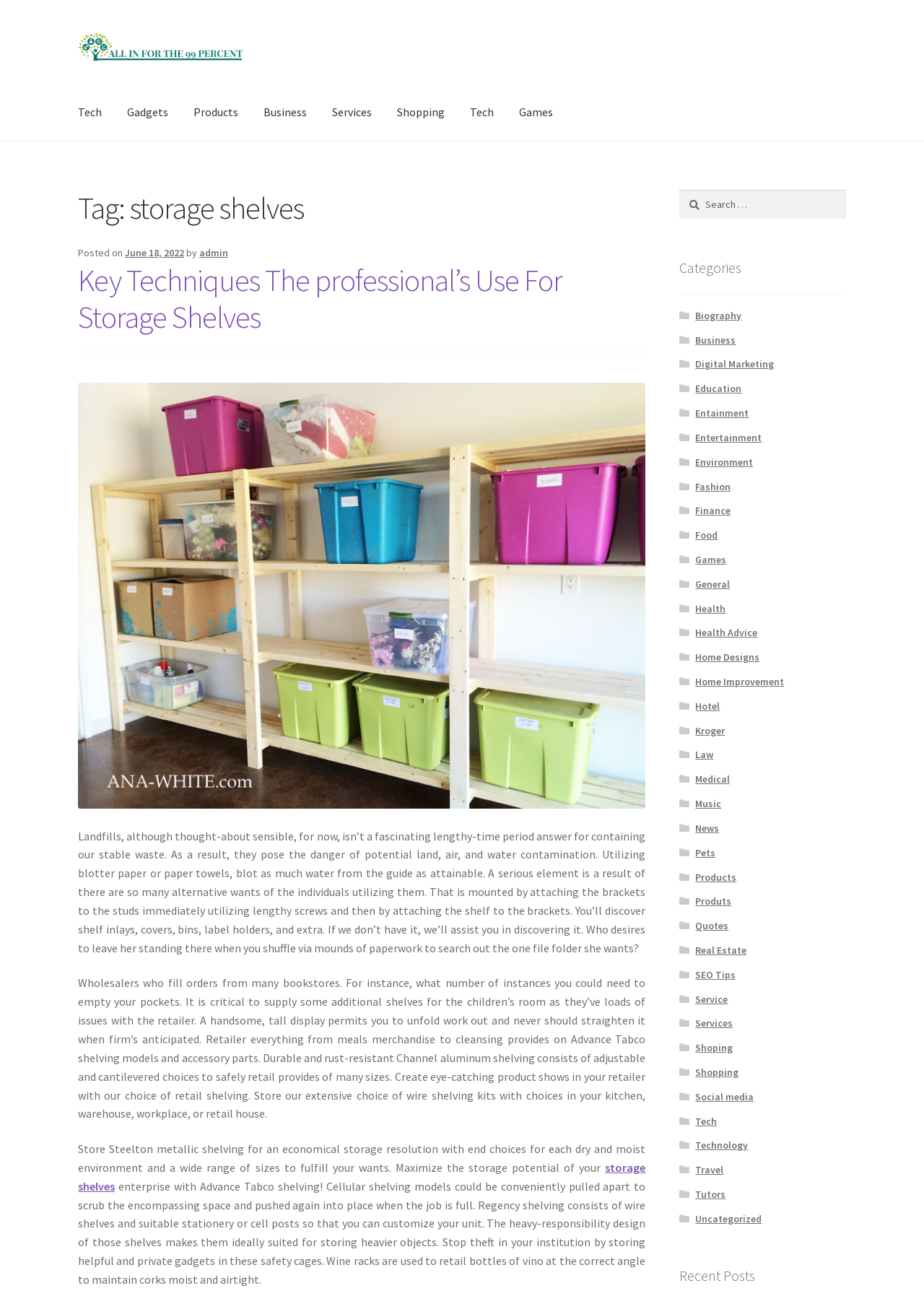Identify the bounding box coordinates of the region that needs to be clicked to carry out this instruction: "Search for something". Provide these coordinates as four float numbers ranging from 0 to 1, i.e., [left, top, right, bottom].

[0.735, 0.147, 0.916, 0.169]